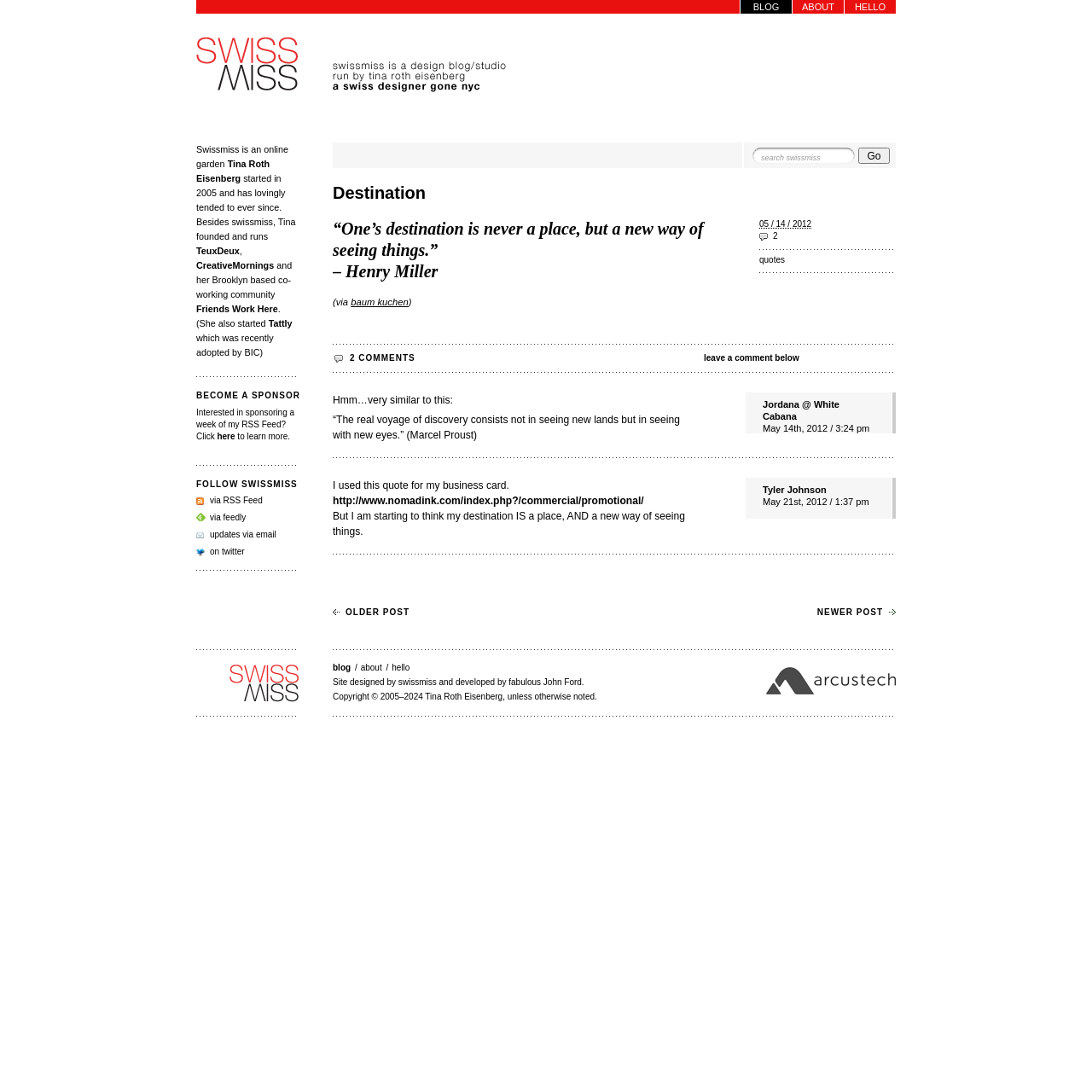Identify the bounding box coordinates for the element you need to click to achieve the following task: "Leave a comment below". Provide the bounding box coordinates as four float numbers between 0 and 1, in the form [left, top, right, bottom].

[0.645, 0.323, 0.82, 0.333]